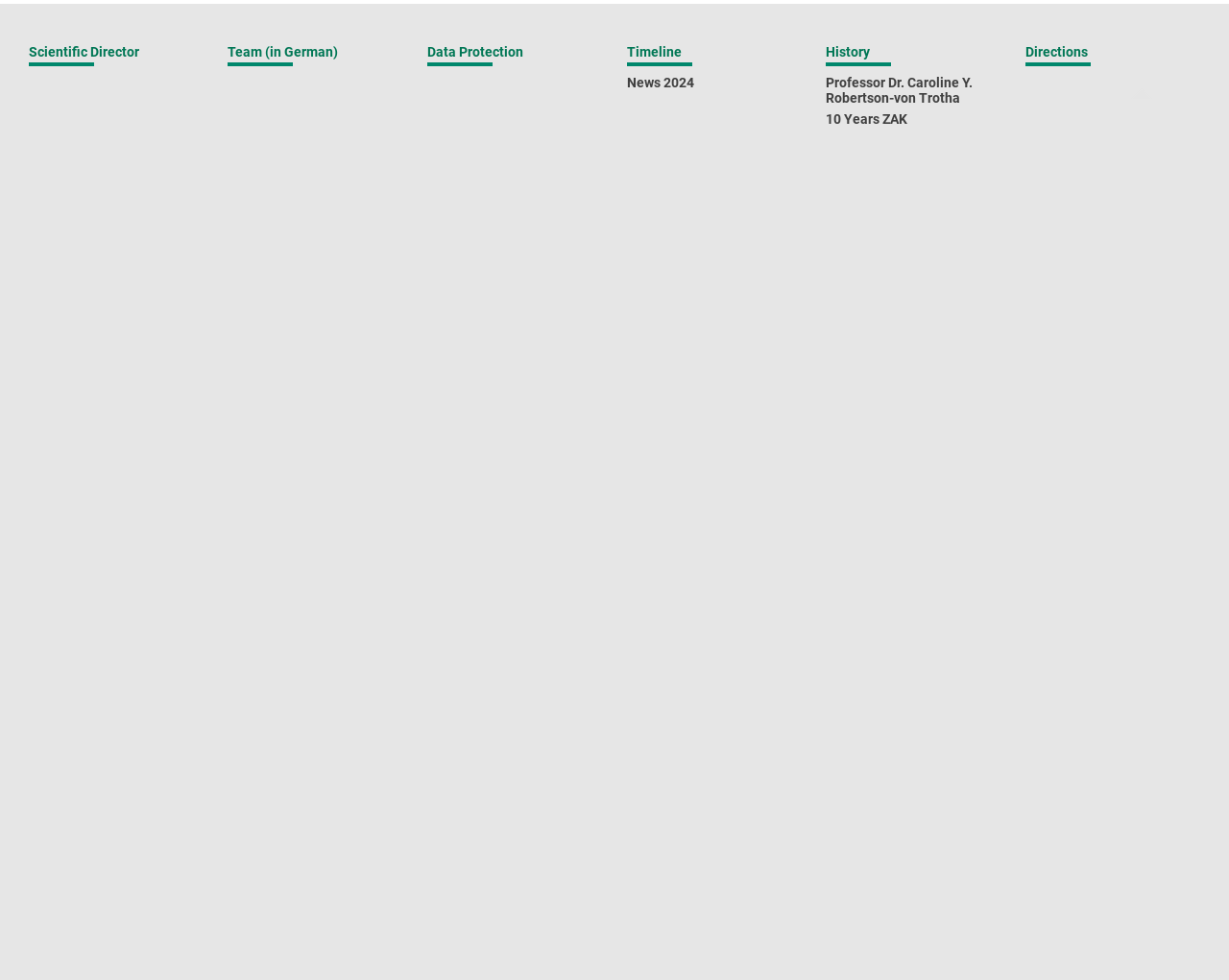What is the name of the programme under 'Archive Studying'?
Please provide a comprehensive answer based on the information in the image.

I navigated to the 'Archive Studying' section and found the link 'Femtec Career-Building Programme' under it, which suggests that it is a programme under 'Archive Studying'.